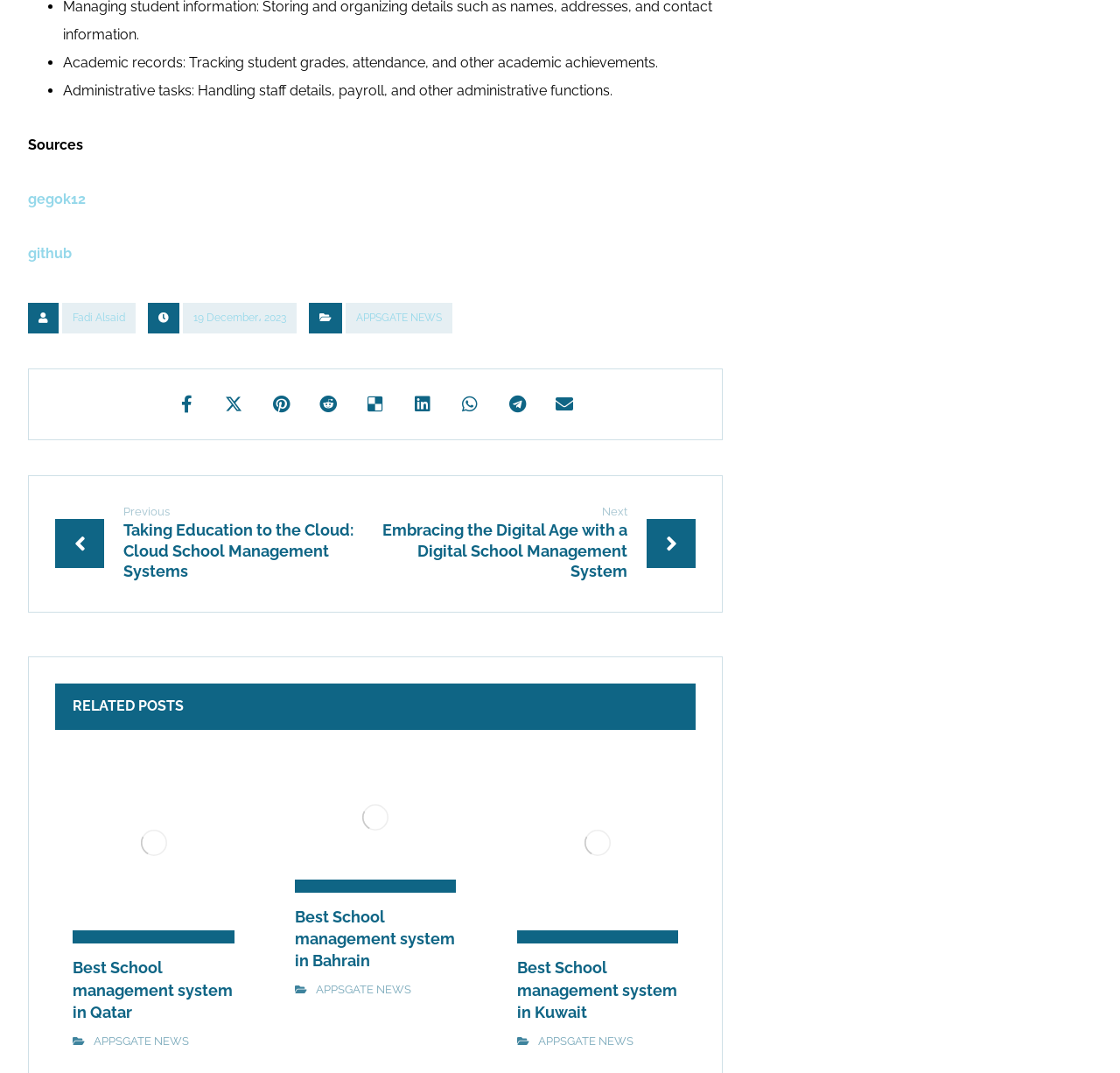Provide the bounding box coordinates of the HTML element described by the text: "Facebook".

[0.151, 0.363, 0.182, 0.395]